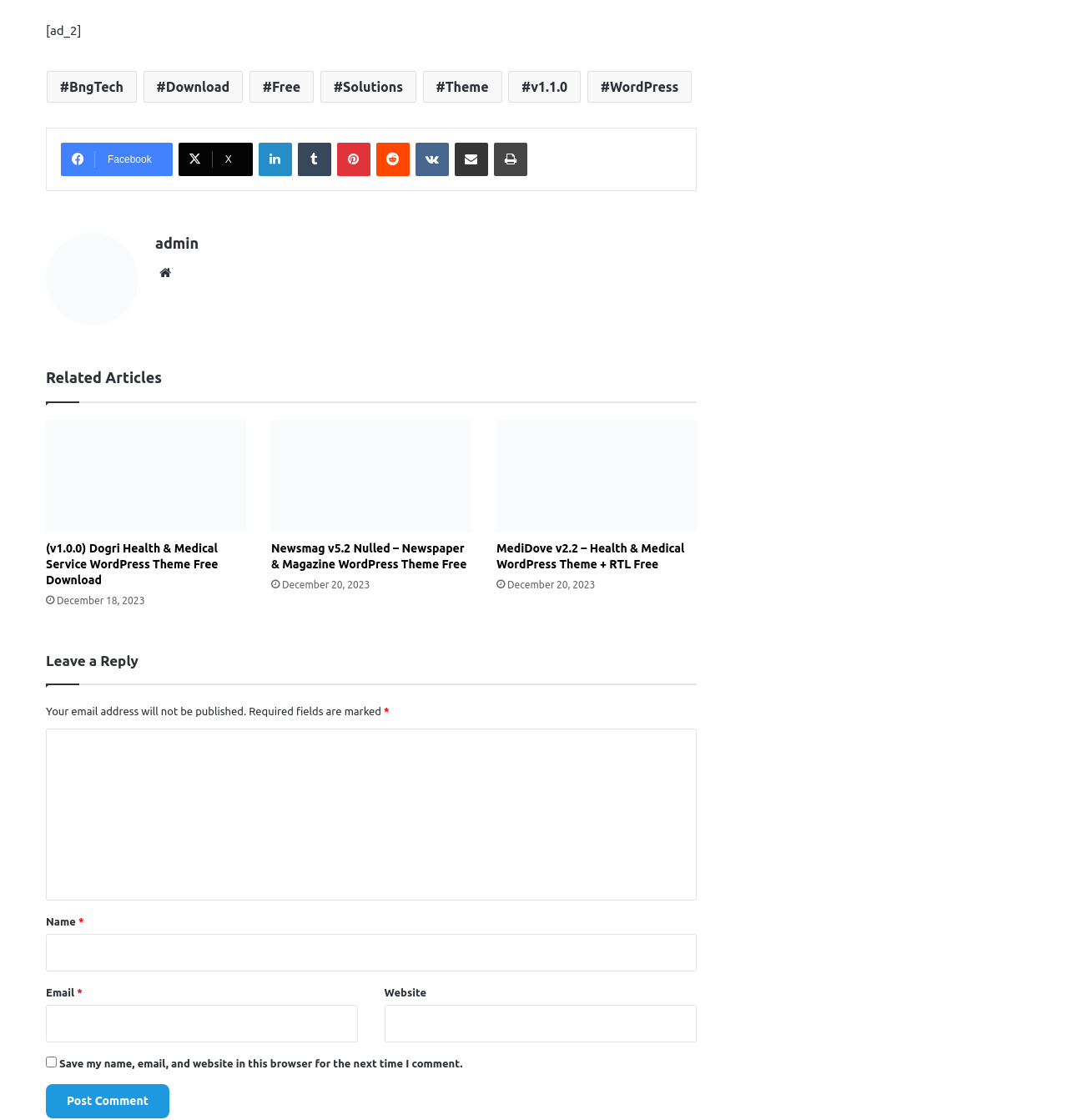Please reply to the following question with a single word or a short phrase:
How many related articles are listed?

3